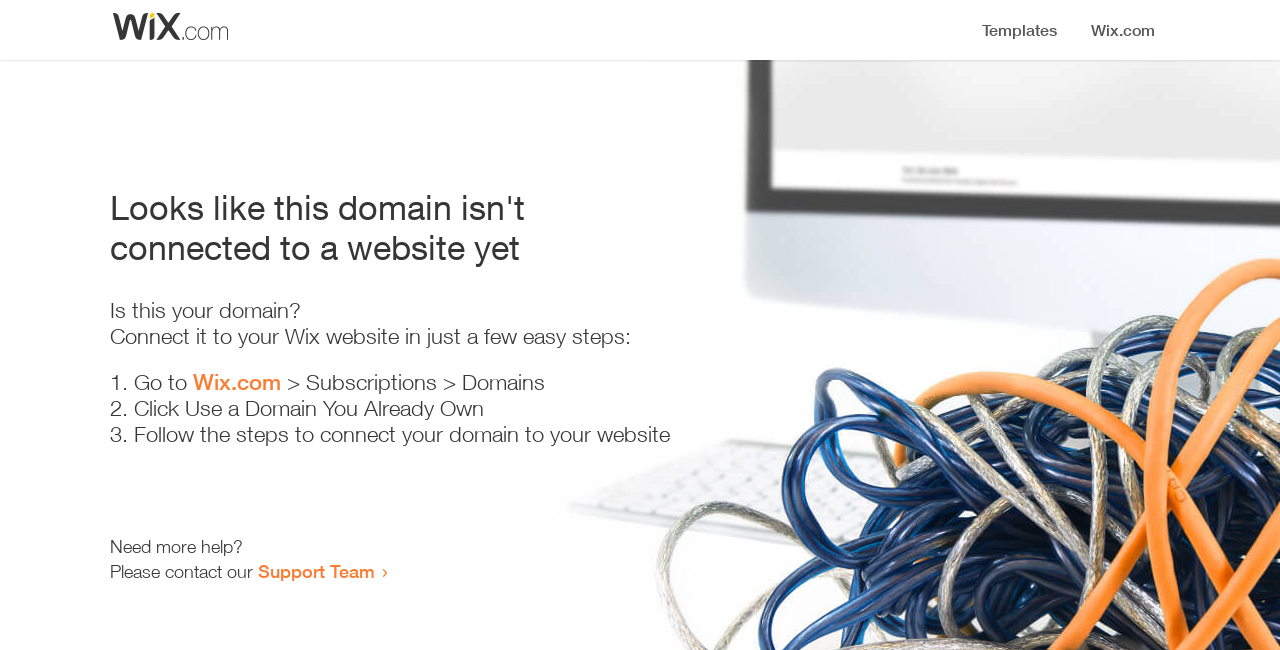Respond to the following question using a concise word or phrase: 
How many steps are required to connect the domain to a website?

3